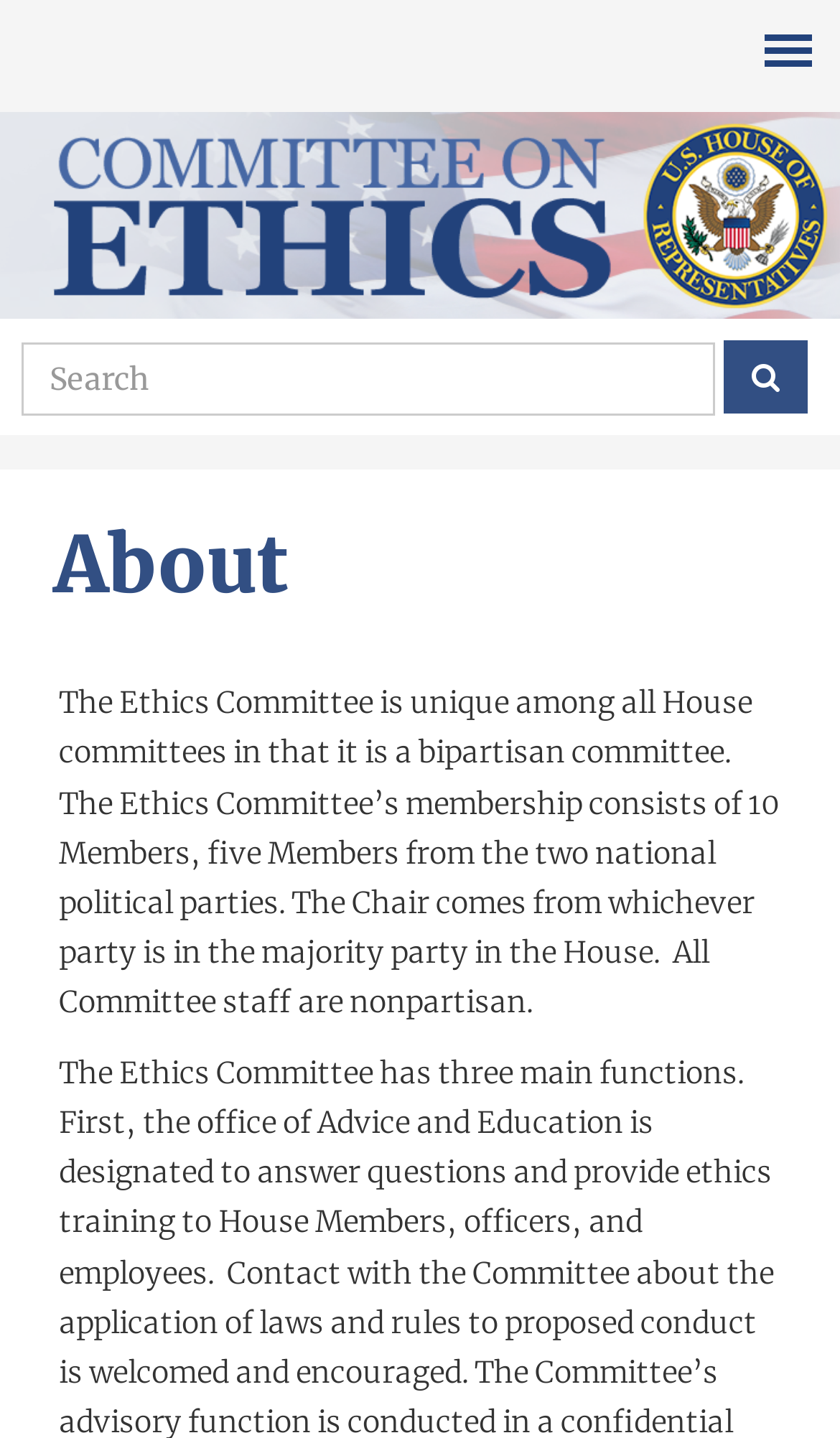What is unique about the Ethics Committee?
Please answer the question with a detailed and comprehensive explanation.

I found the answer by reading the static text element that describes the committee, which states 'The Ethics Committee is unique among all House committees in that it is a bipartisan committee...'.